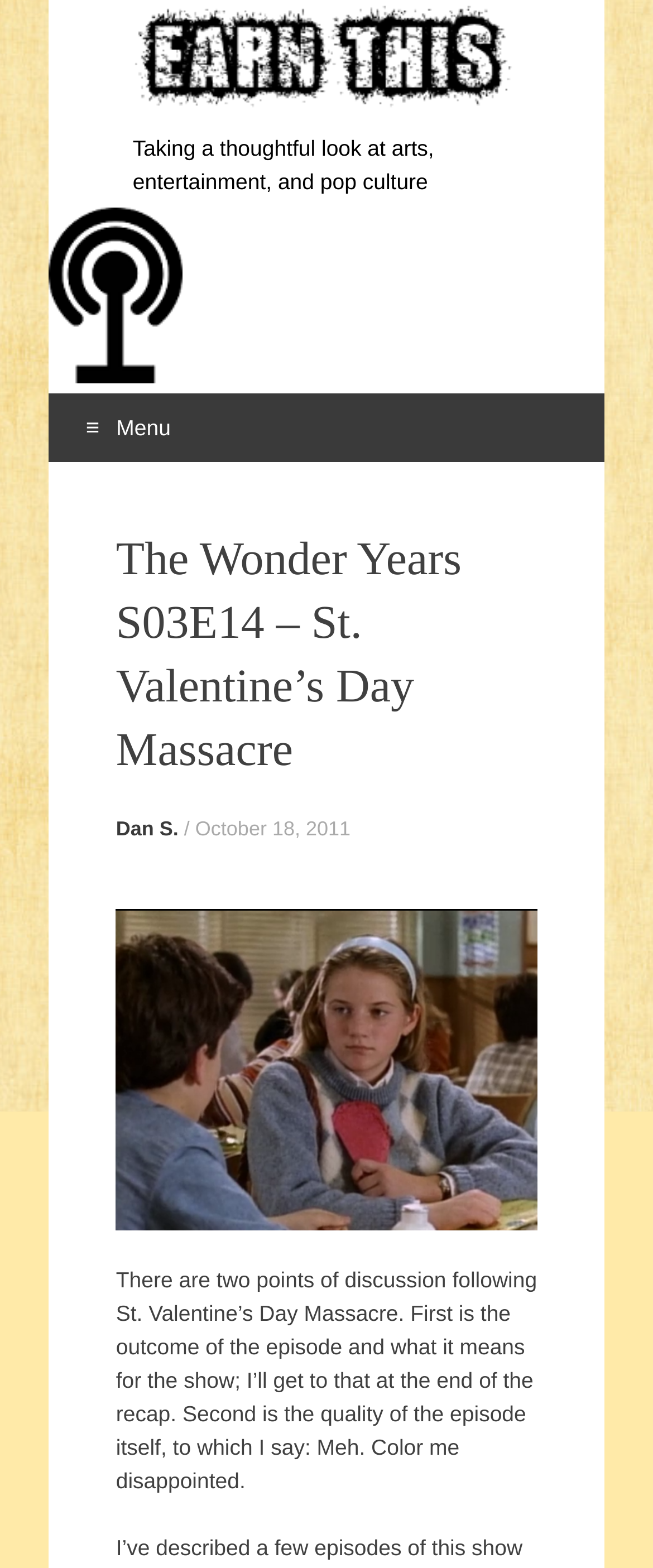What is the title of the episode being discussed?
Give a one-word or short-phrase answer derived from the screenshot.

St. Valentine’s Day Massacre